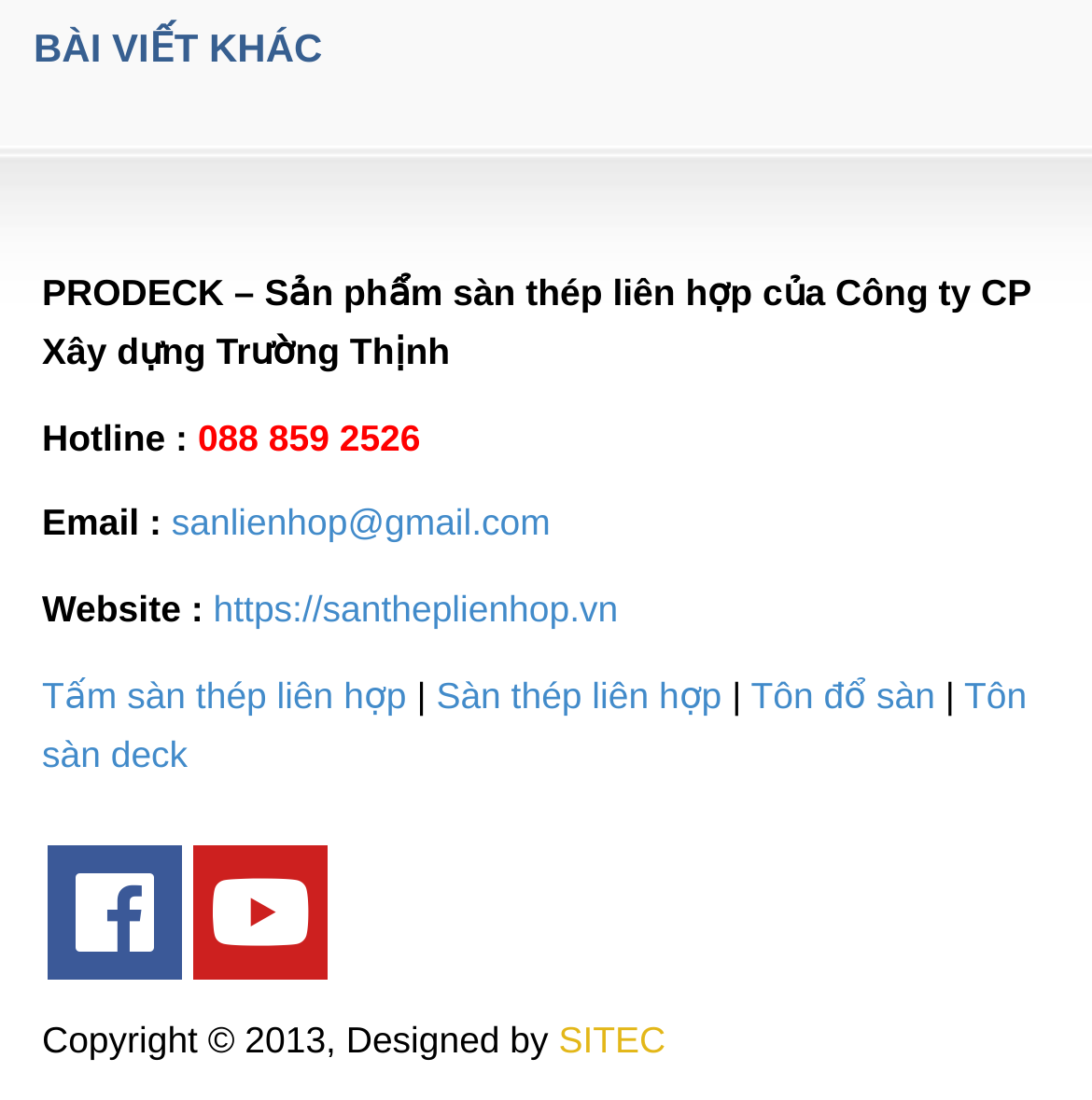Identify the coordinates of the bounding box for the element that must be clicked to accomplish the instruction: "Watch videos on YouTube".

[0.192, 0.79, 0.285, 0.871]